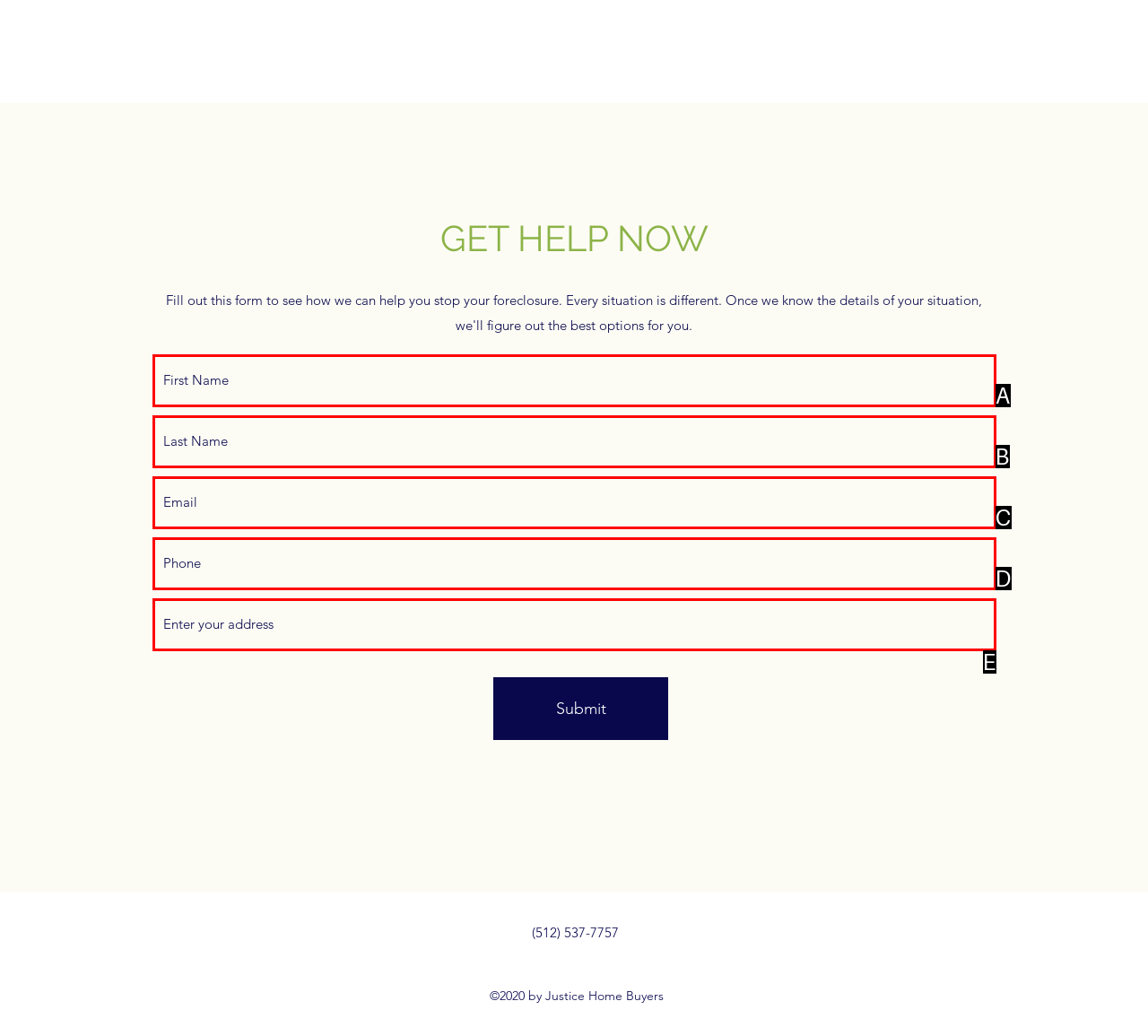Choose the HTML element that aligns with the description: aria-label="Phone" name="phone" placeholder="Phone". Indicate your choice by stating the letter.

D